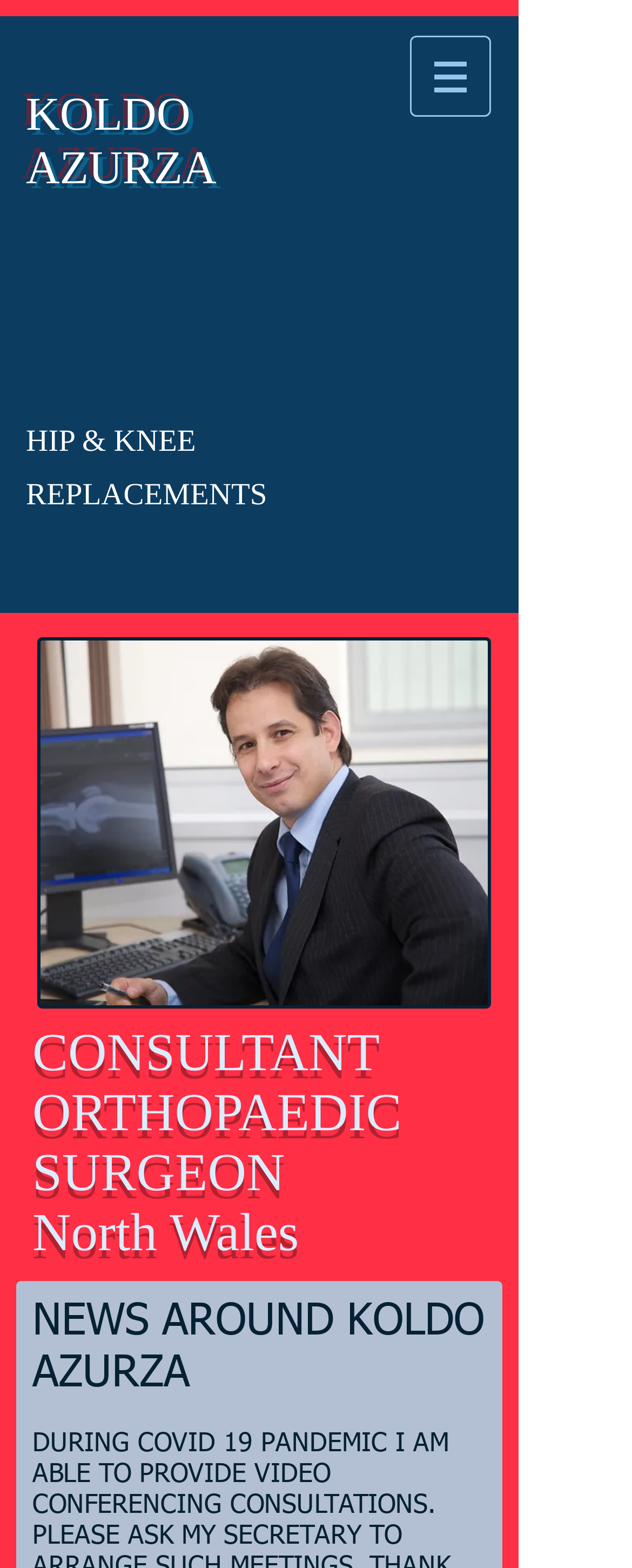Using the description "KOLDO AZURZA", predict the bounding box of the relevant HTML element.

[0.041, 0.057, 0.338, 0.124]